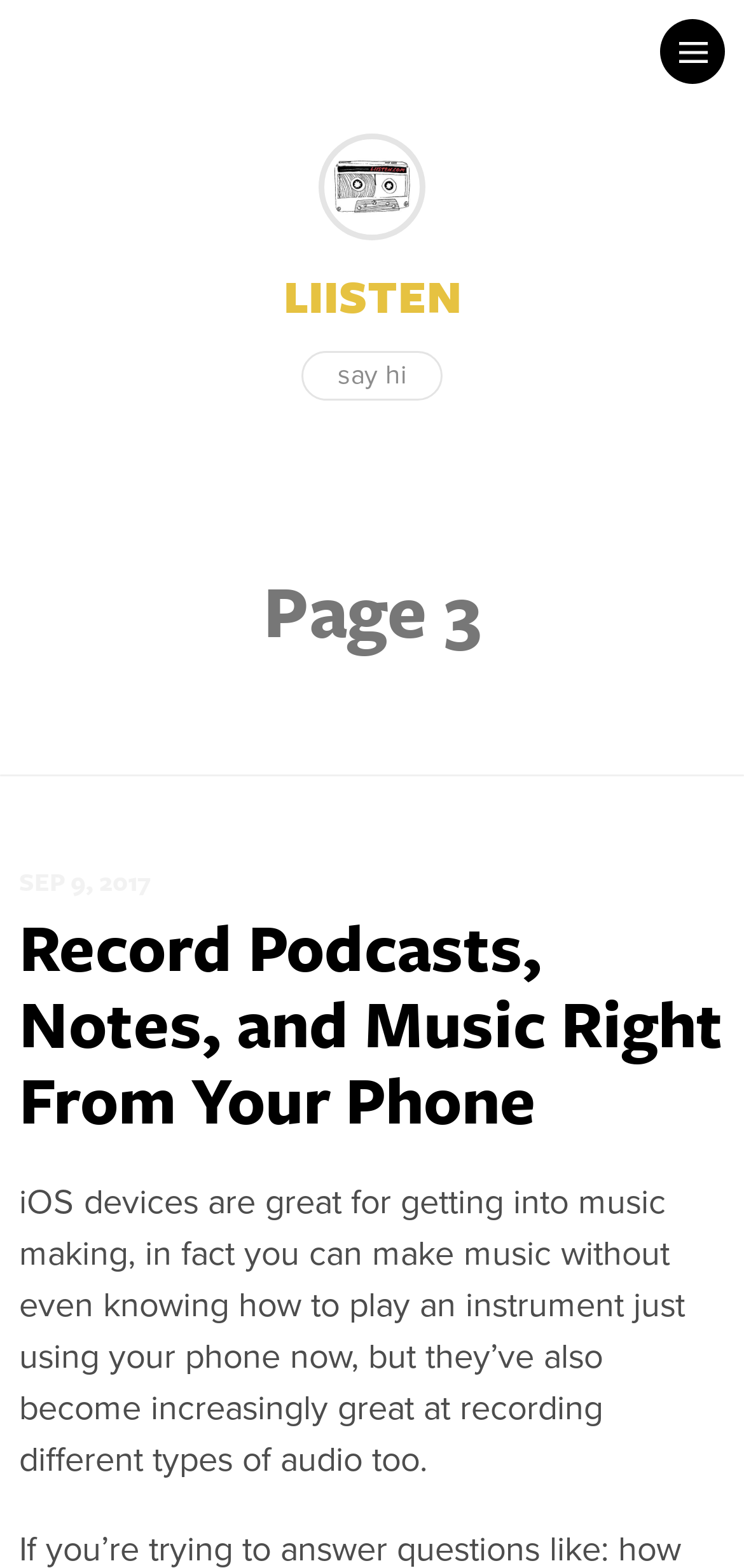What is the text of the call-to-action link?
Identify the answer in the screenshot and reply with a single word or phrase.

say hi